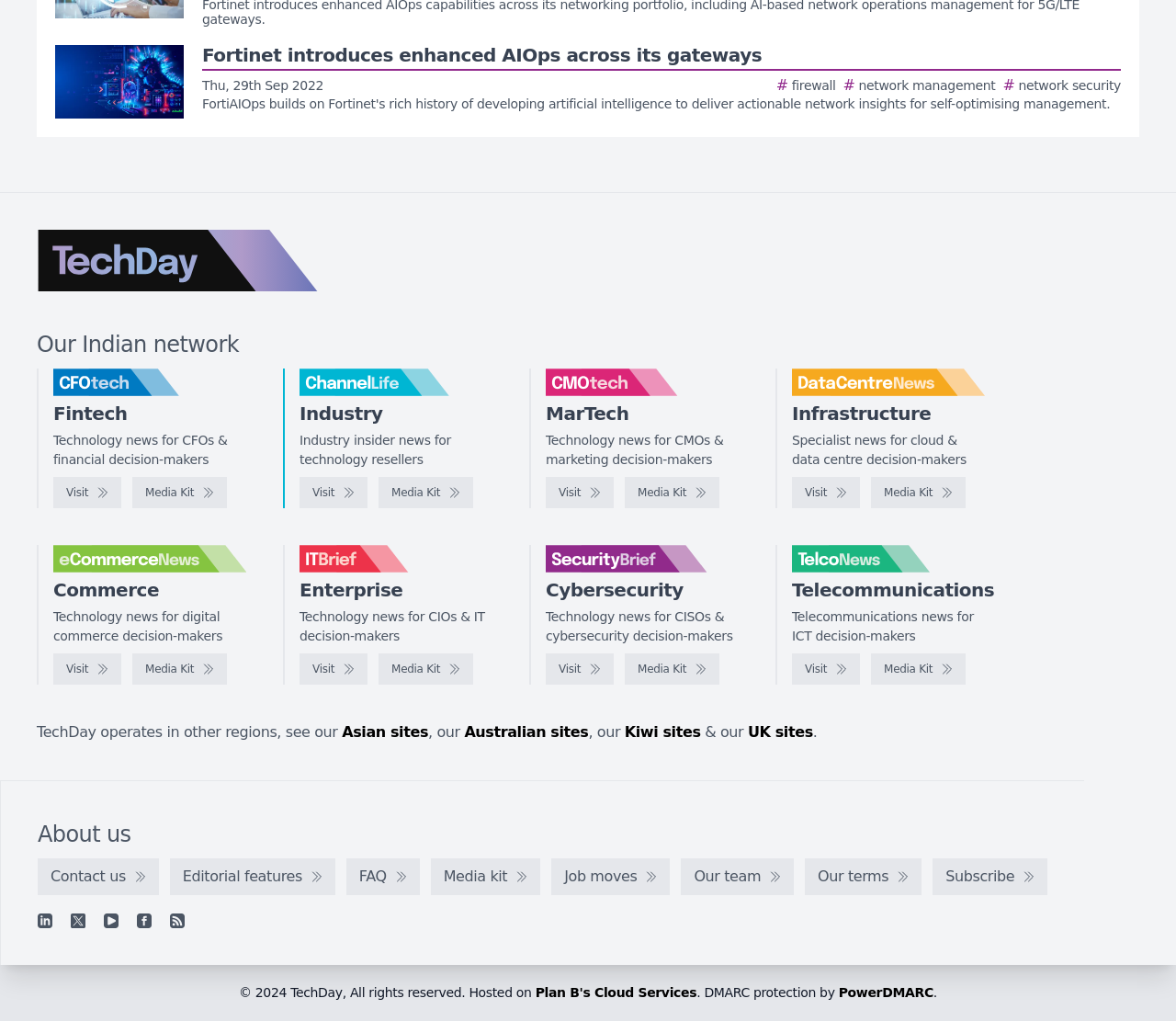Please identify the bounding box coordinates of the element's region that should be clicked to execute the following instruction: "Read about Our Indian network". The bounding box coordinates must be four float numbers between 0 and 1, i.e., [left, top, right, bottom].

[0.031, 0.325, 0.203, 0.35]